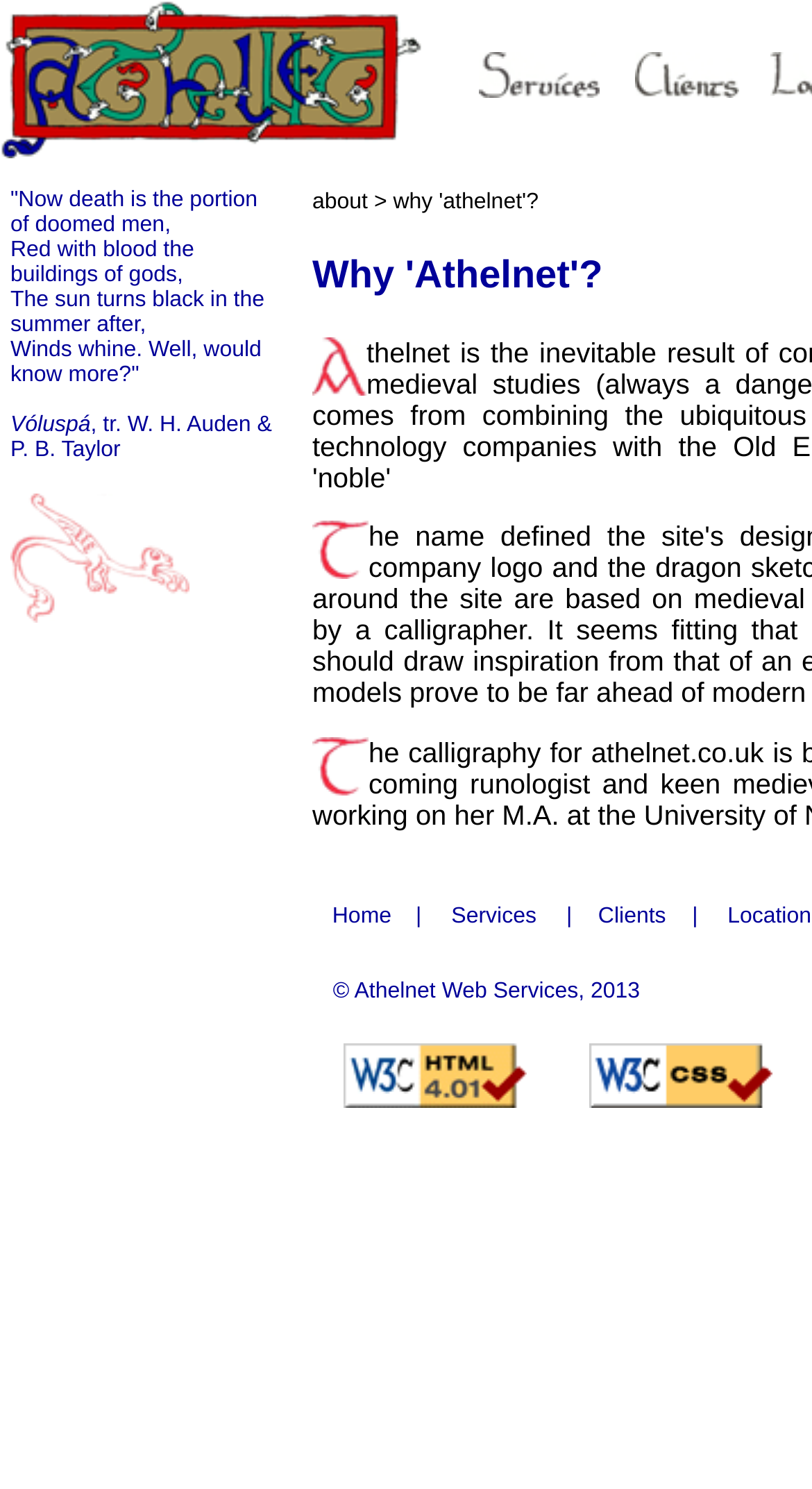Refer to the image and provide a thorough answer to this question:
What is the navigation menu of the webpage?

The navigation menu of the webpage is a grid of links, consisting of 'Home', 'Services', 'Clients', and 'Location', which are separated by vertical bars and can be clicked to navigate to different sections of the webpage.